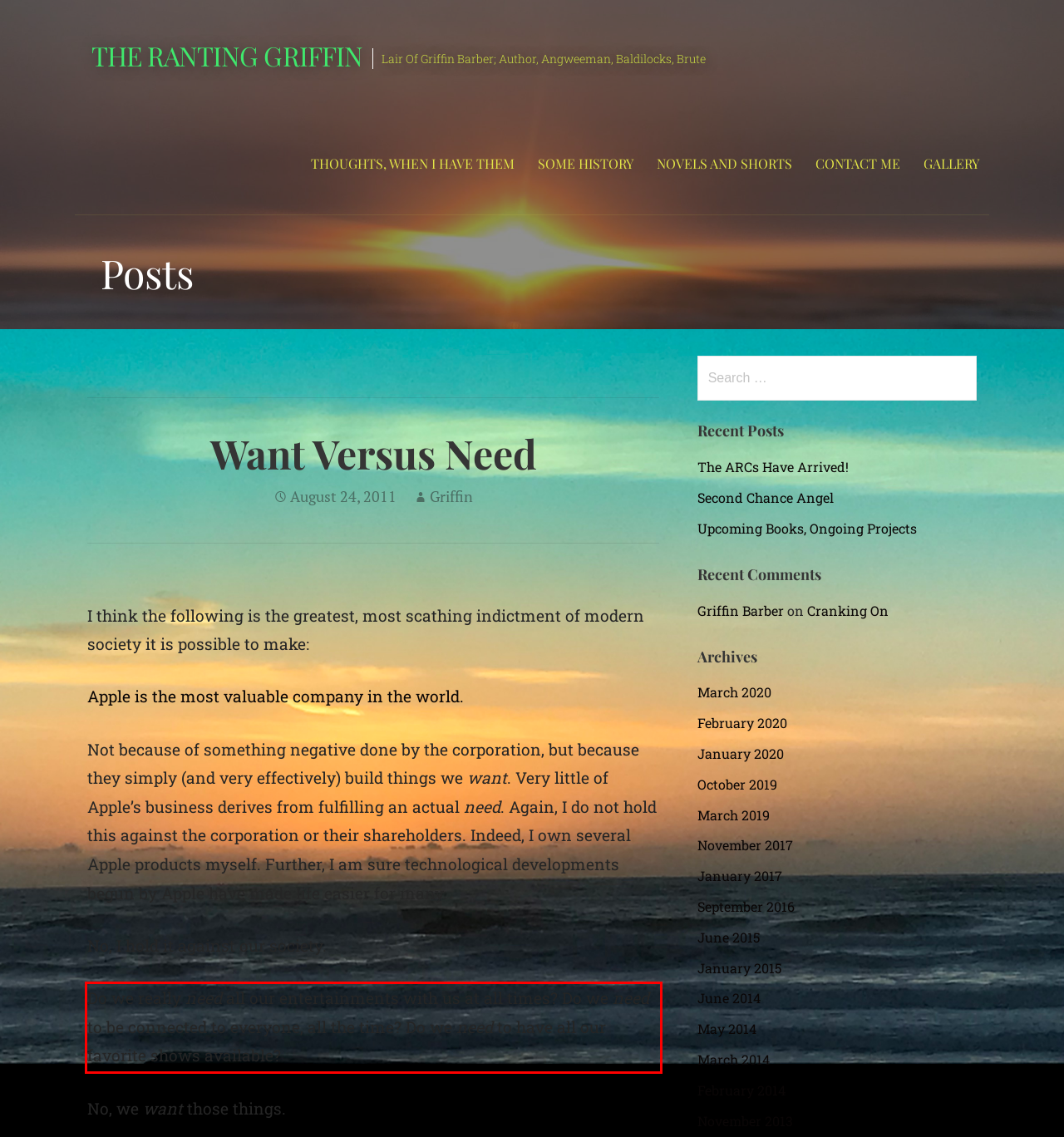You have a screenshot of a webpage where a UI element is enclosed in a red rectangle. Perform OCR to capture the text inside this red rectangle.

Do we really need all our entertainments with us at all times? Do we need to be connected to everyone, all the time? Do we need to have all our favorite shows available?